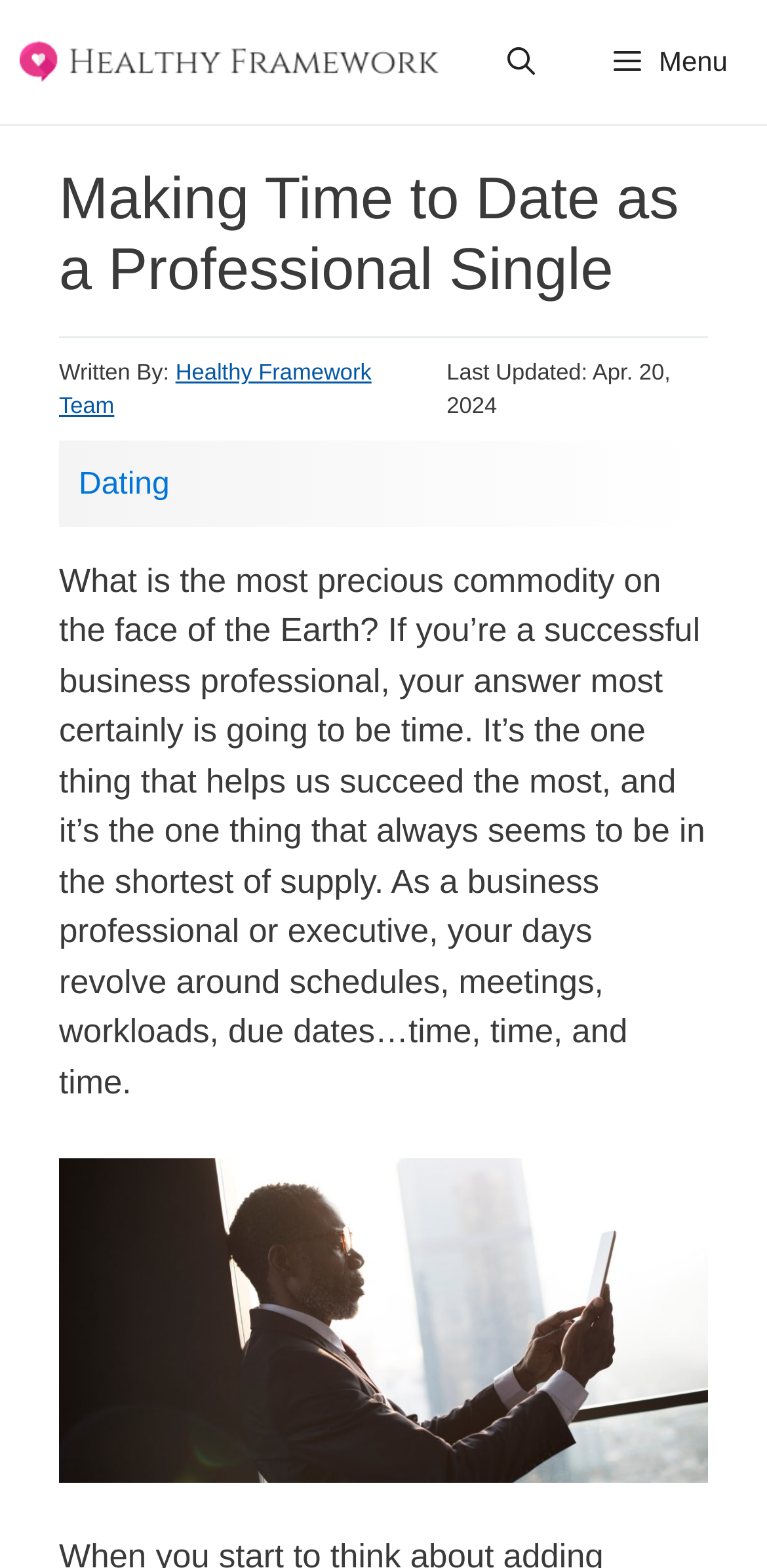How many navigation links are present?
Using the image, elaborate on the answer with as much detail as possible.

The number of navigation links can be found by looking at the top navigation bar. There are three links present: 'Healthy Framework', 'Open Search Bar', and 'Menu'.